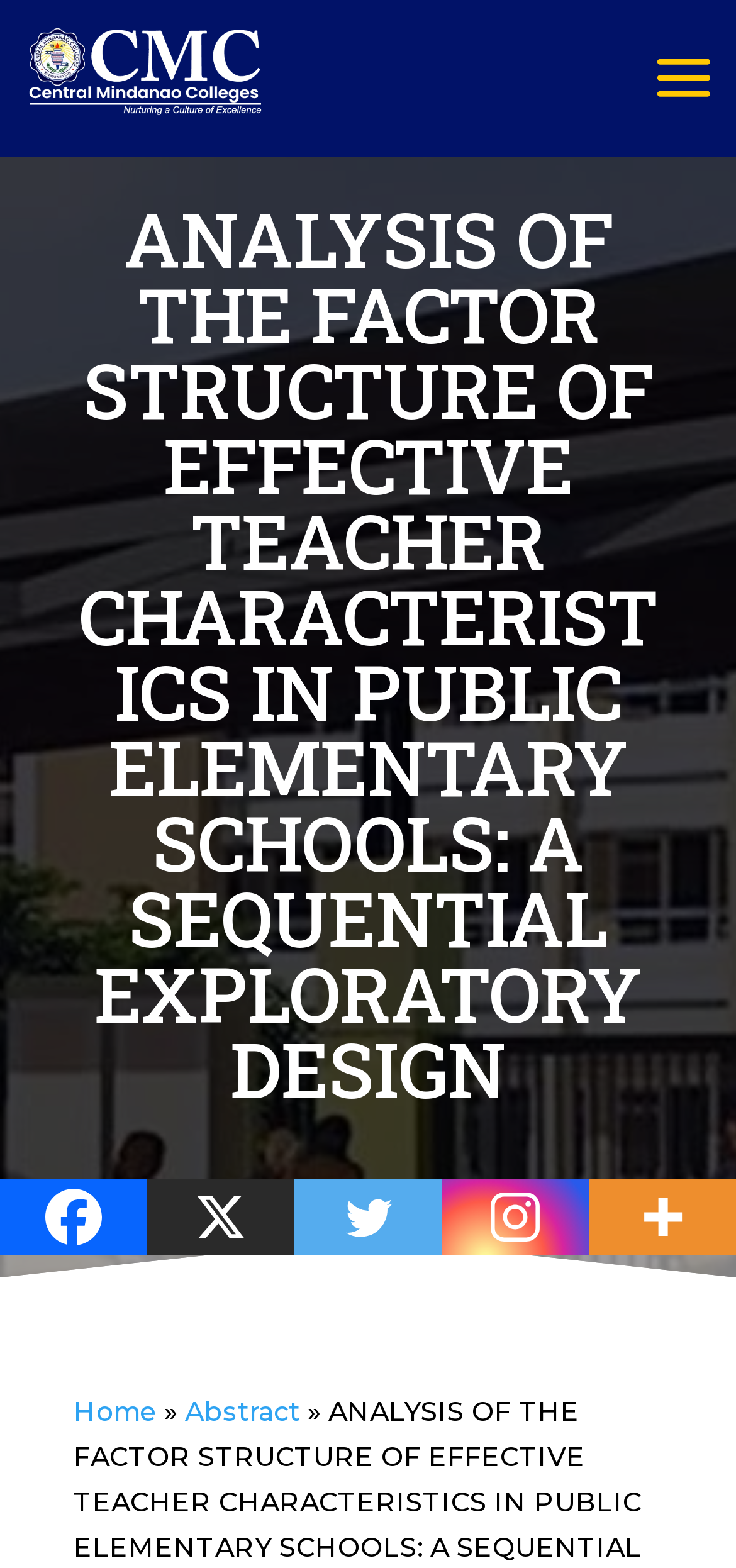Respond to the following question with a brief word or phrase:
What symbol is present between the menu items?

»